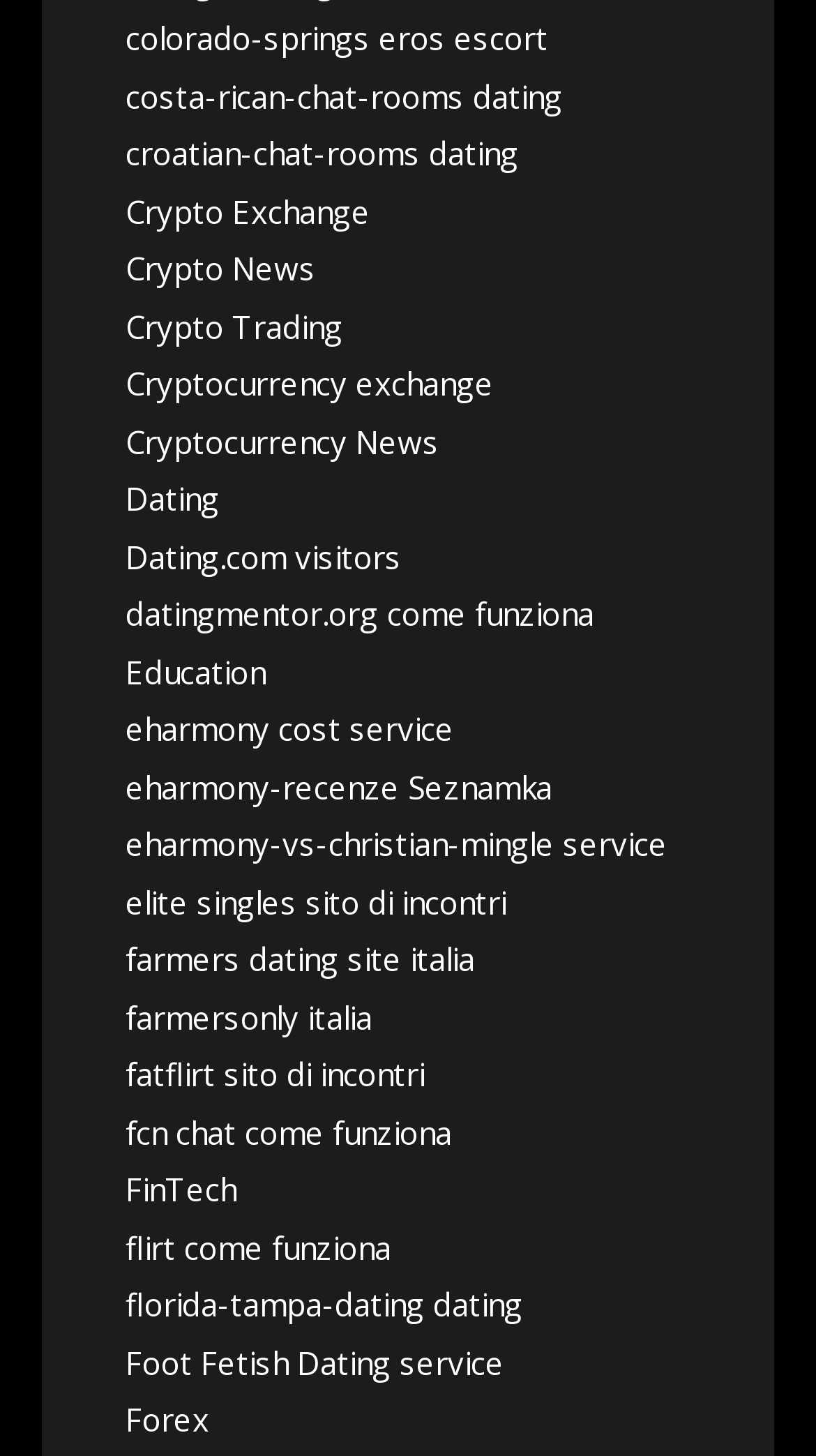Show the bounding box coordinates of the region that should be clicked to follow the instruction: "Explore FinTech."

[0.154, 0.803, 0.29, 0.831]